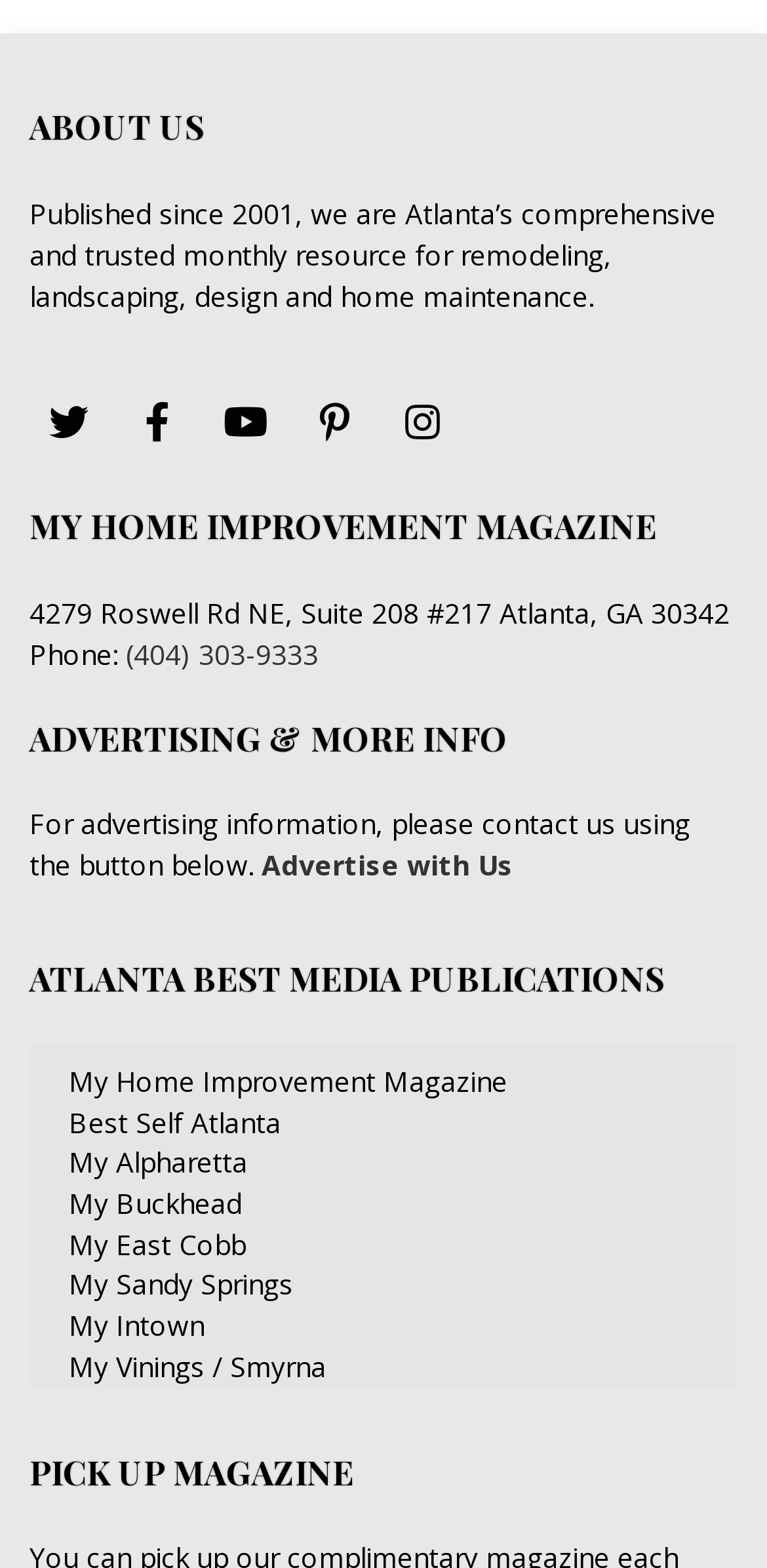Locate the bounding box coordinates of the element that should be clicked to fulfill the instruction: "Pick up magazine".

[0.038, 0.923, 0.962, 0.955]